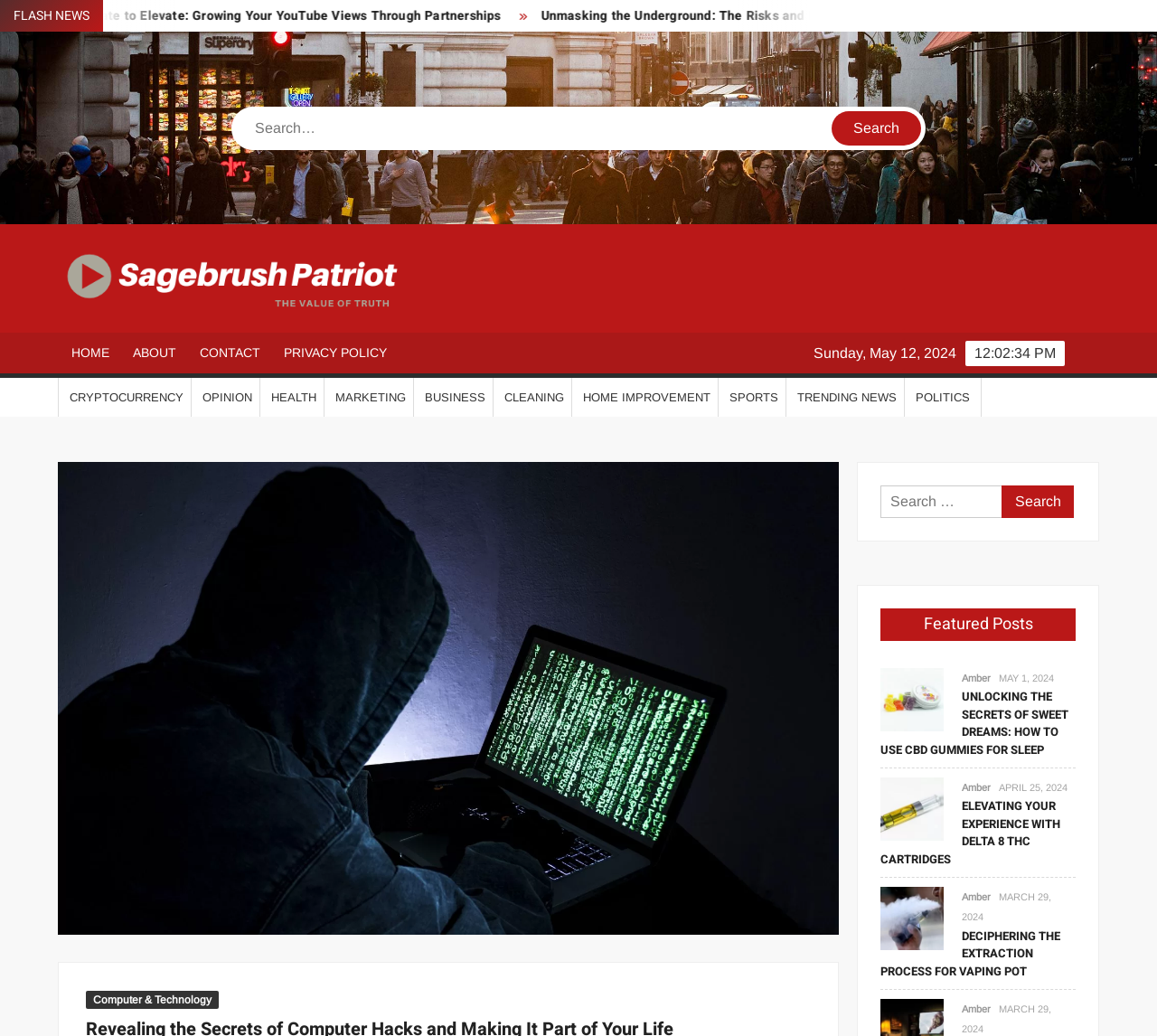Use a single word or phrase to answer this question: 
What is the purpose of the search box?

To search the website